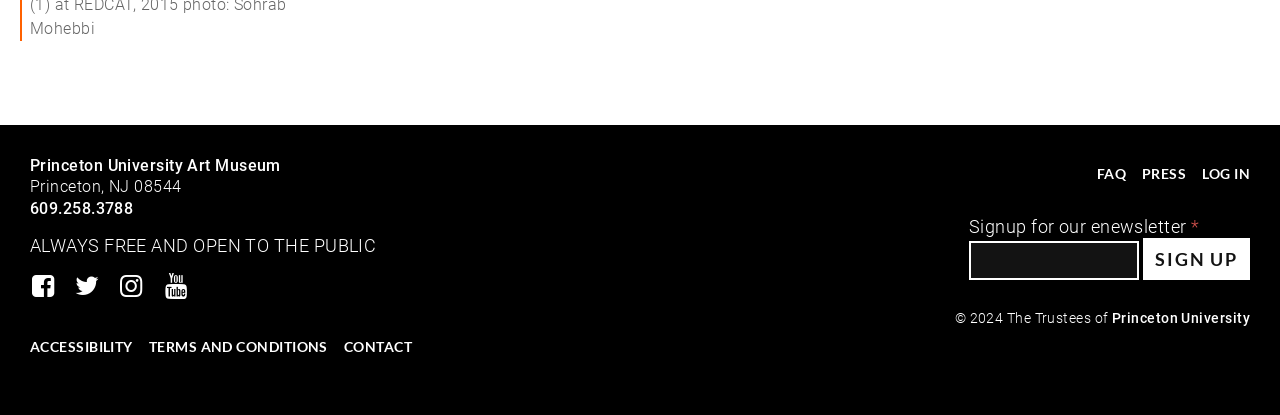Kindly provide the bounding box coordinates of the section you need to click on to fulfill the given instruction: "Read post 'Voice of Youths for Youth Month – 12 November 2021'".

None